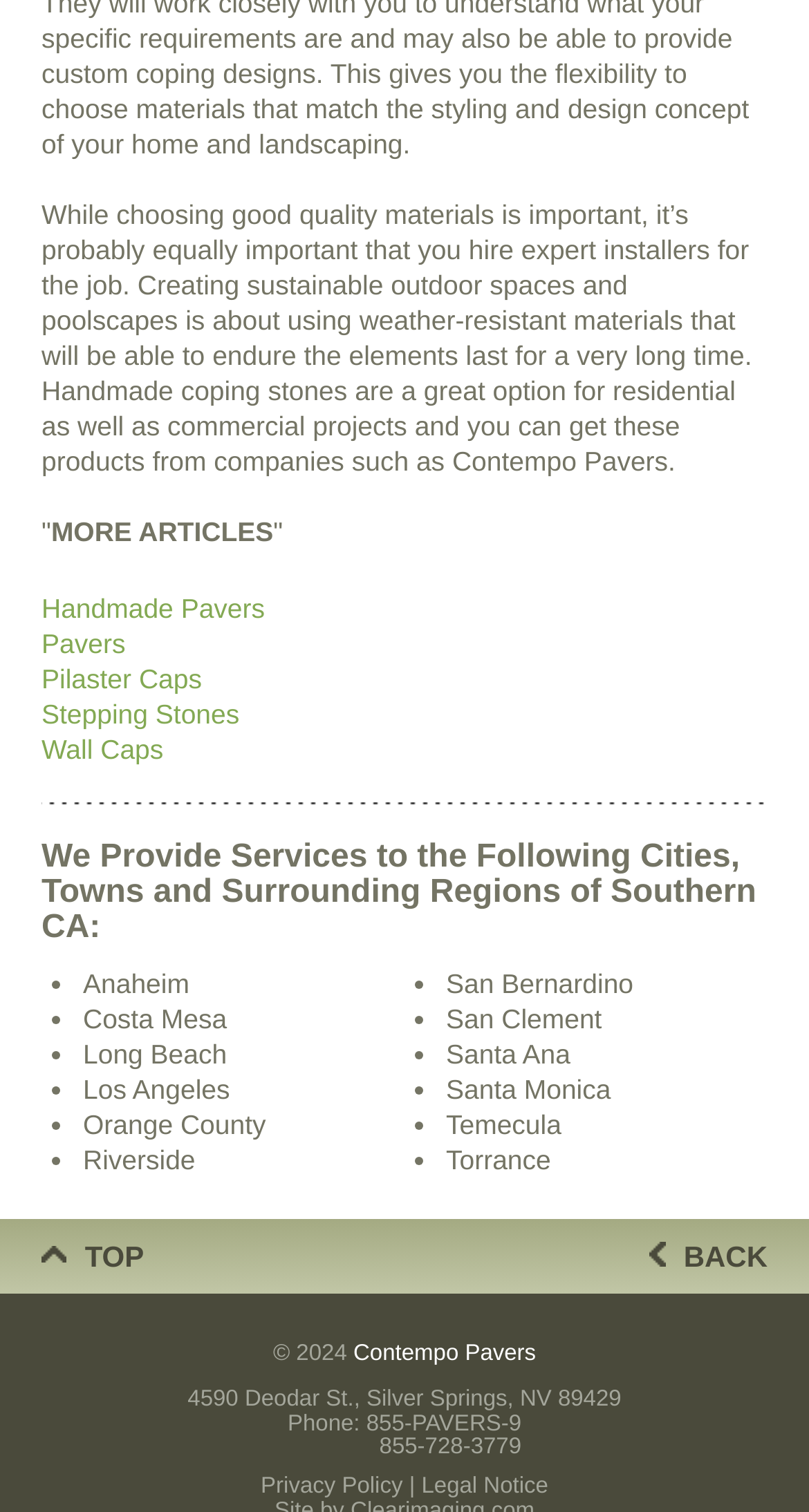Please provide a brief answer to the following inquiry using a single word or phrase:
What is the phone number of Contempo Pavers?

855-728-3779